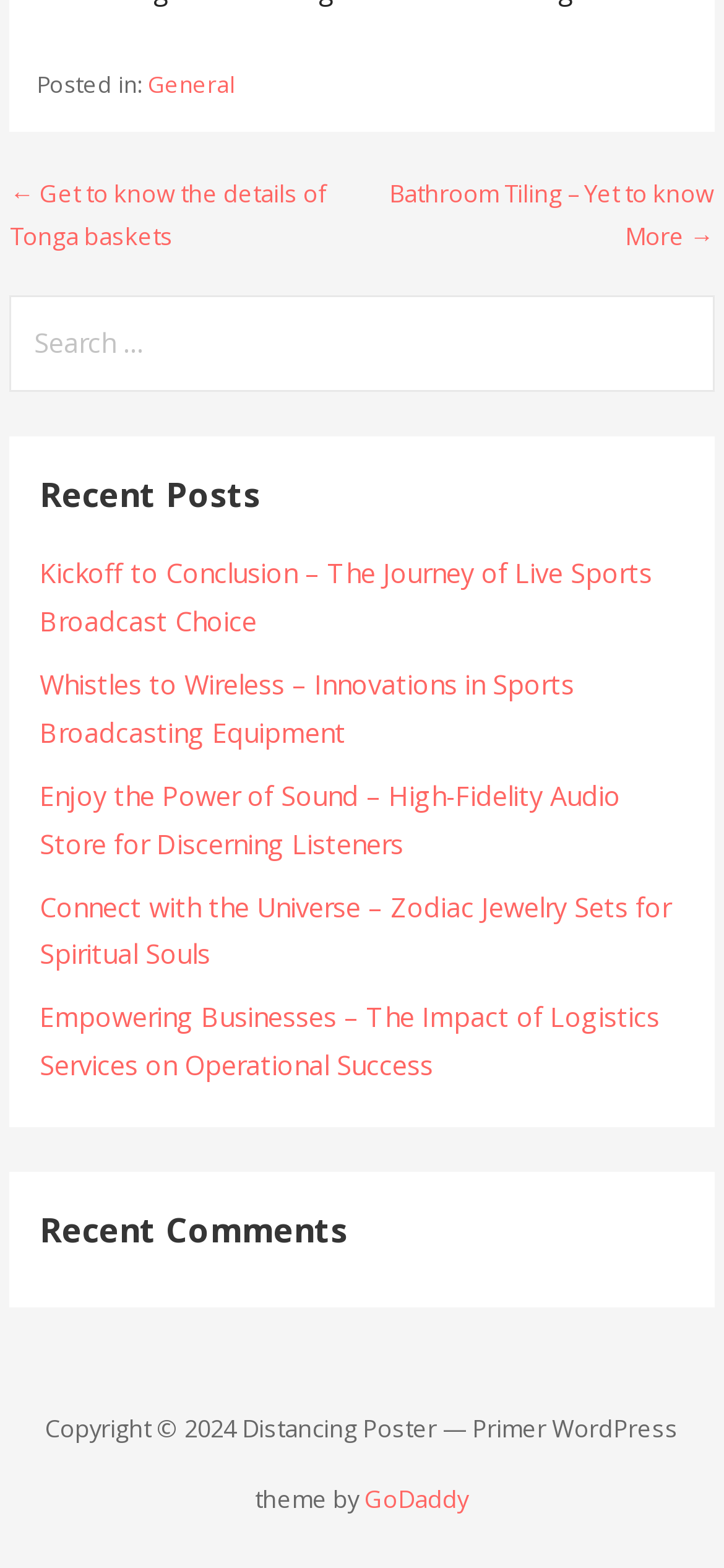Find the bounding box coordinates of the area to click in order to follow the instruction: "Search for something".

[0.014, 0.188, 0.986, 0.25]